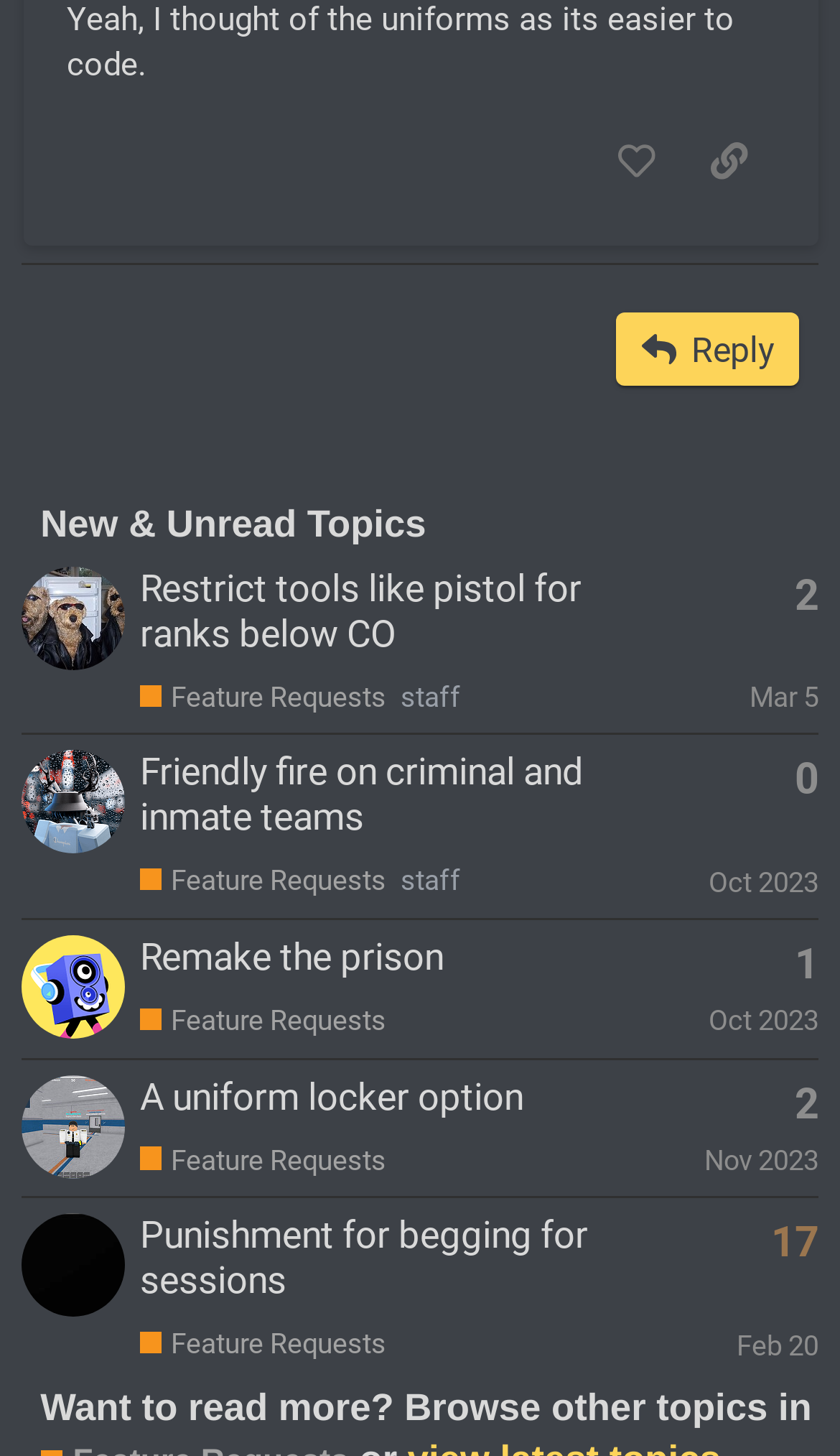Identify the bounding box coordinates for the UI element described as: "Feature Requests".

[0.167, 0.467, 0.46, 0.491]